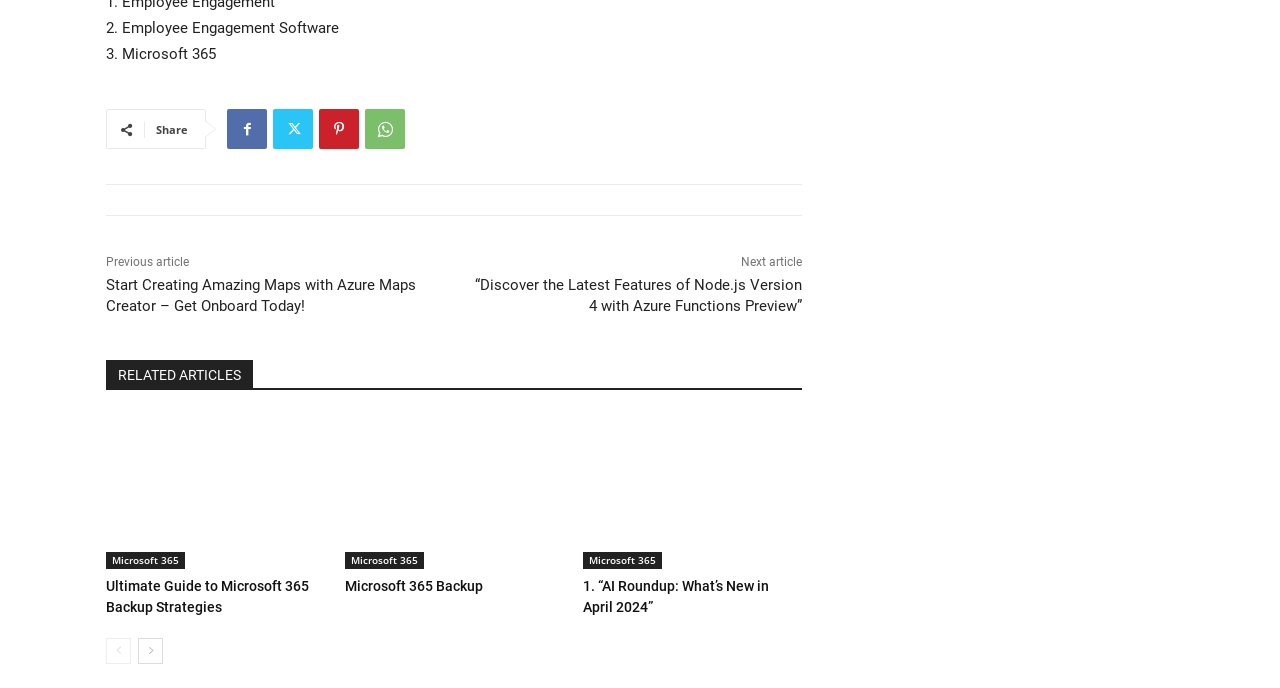How many pages are there? Observe the screenshot and provide a one-word or short phrase answer.

At least 2